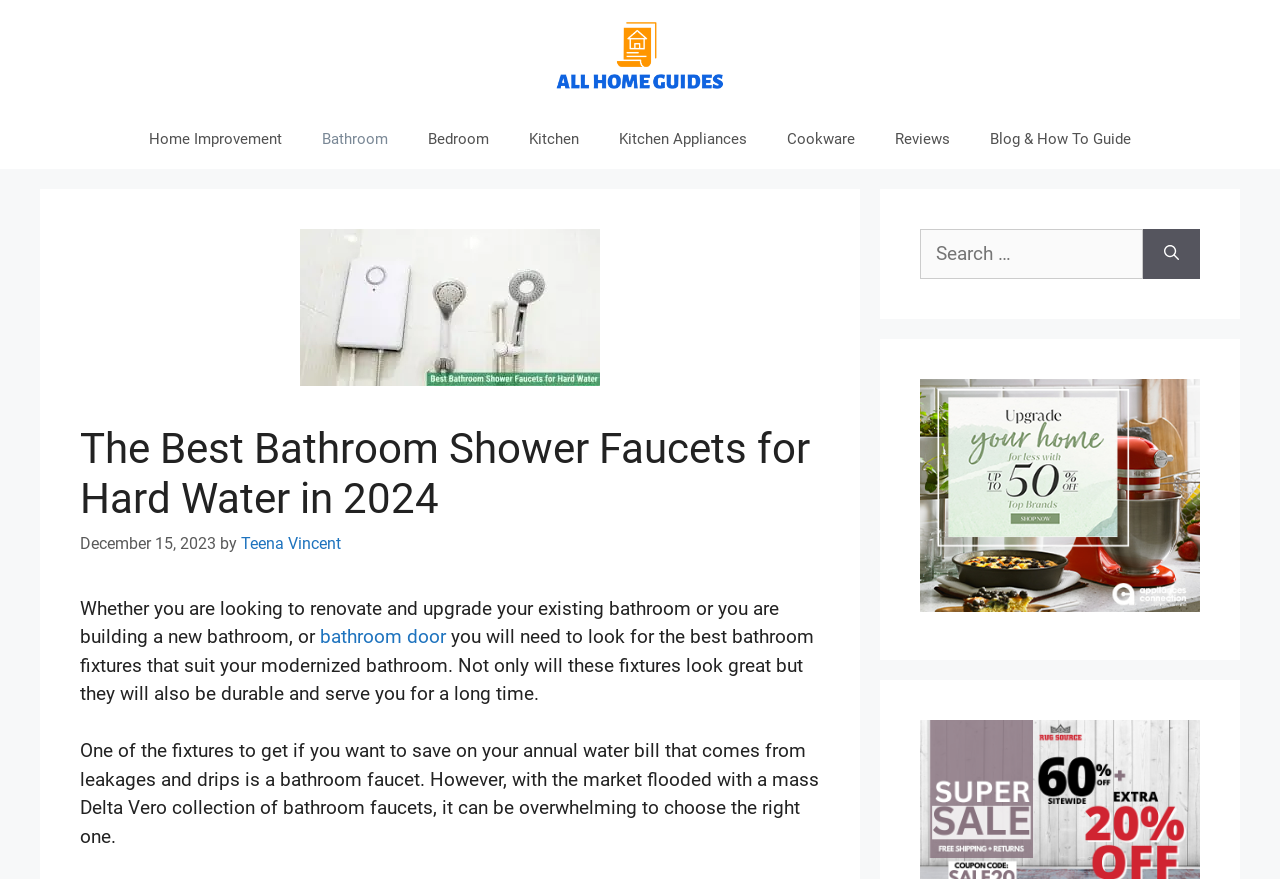Please give the bounding box coordinates of the area that should be clicked to fulfill the following instruction: "Click on the 'Blog & How To Guide' link". The coordinates should be in the format of four float numbers from 0 to 1, i.e., [left, top, right, bottom].

[0.758, 0.124, 0.899, 0.192]